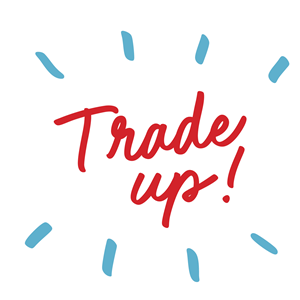Elaborate on the contents of the image in great detail.

The image features a vibrant logo for the "Trade Up Program," which encourages individuals, particularly women, to pursue careers in the trades. The text "Trade up!" is prominently displayed in bold, playful red lettering, emphasizing positivity and empowerment. Surrounding the lettering are light blue bursts, adding a dynamic and energetic feel to the design. This logo represents the objectives of the program, which focuses on fully paid training, competitive wages, and benefits, aimed at launching successful careers in the trades. The overall aesthetic is inviting and motivational, perfectly encapsulating the spirit of opportunity and growth within the trade industry.